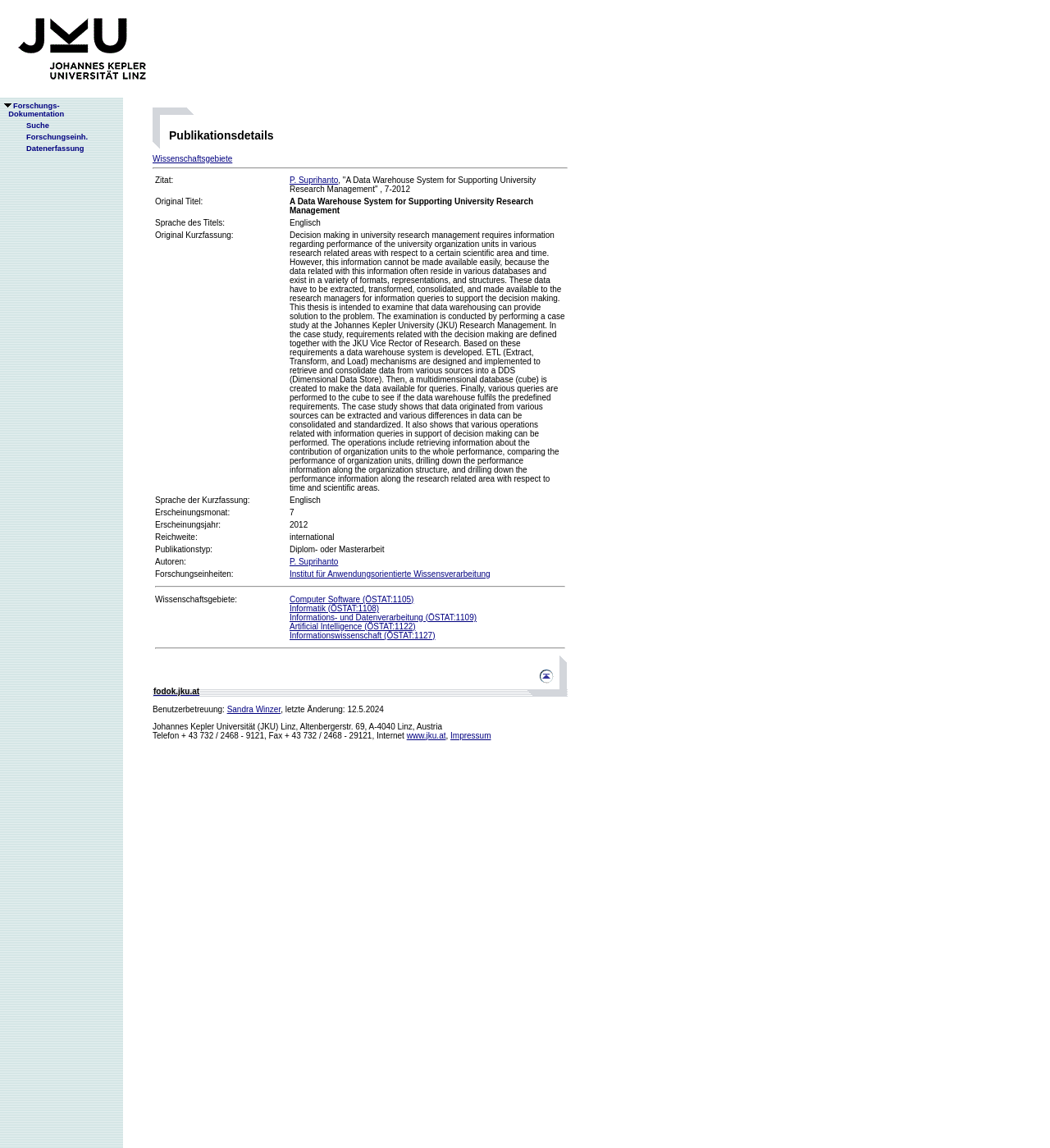Use a single word or phrase to answer the question:
What is the URL of the publication?

fodok.jku.at